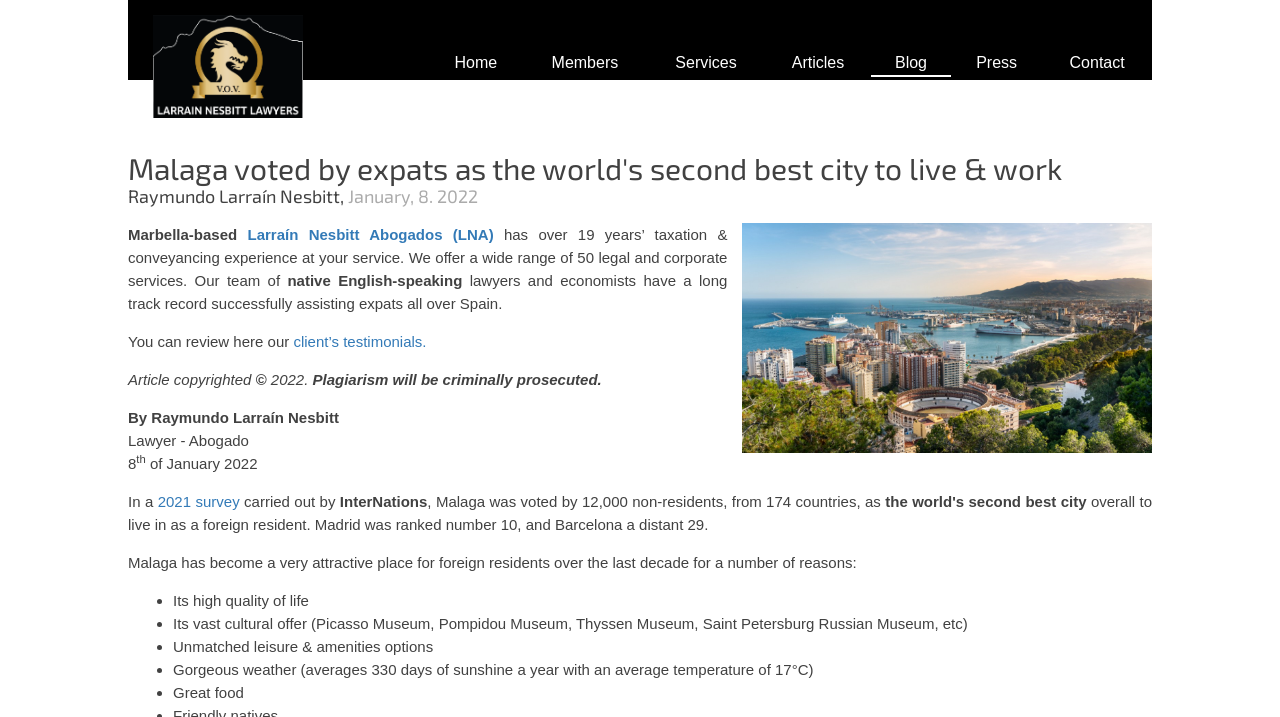Locate the UI element described as follows: "2021 survey". Return the bounding box coordinates as four float numbers between 0 and 1 in the order [left, top, right, bottom].

[0.123, 0.687, 0.187, 0.711]